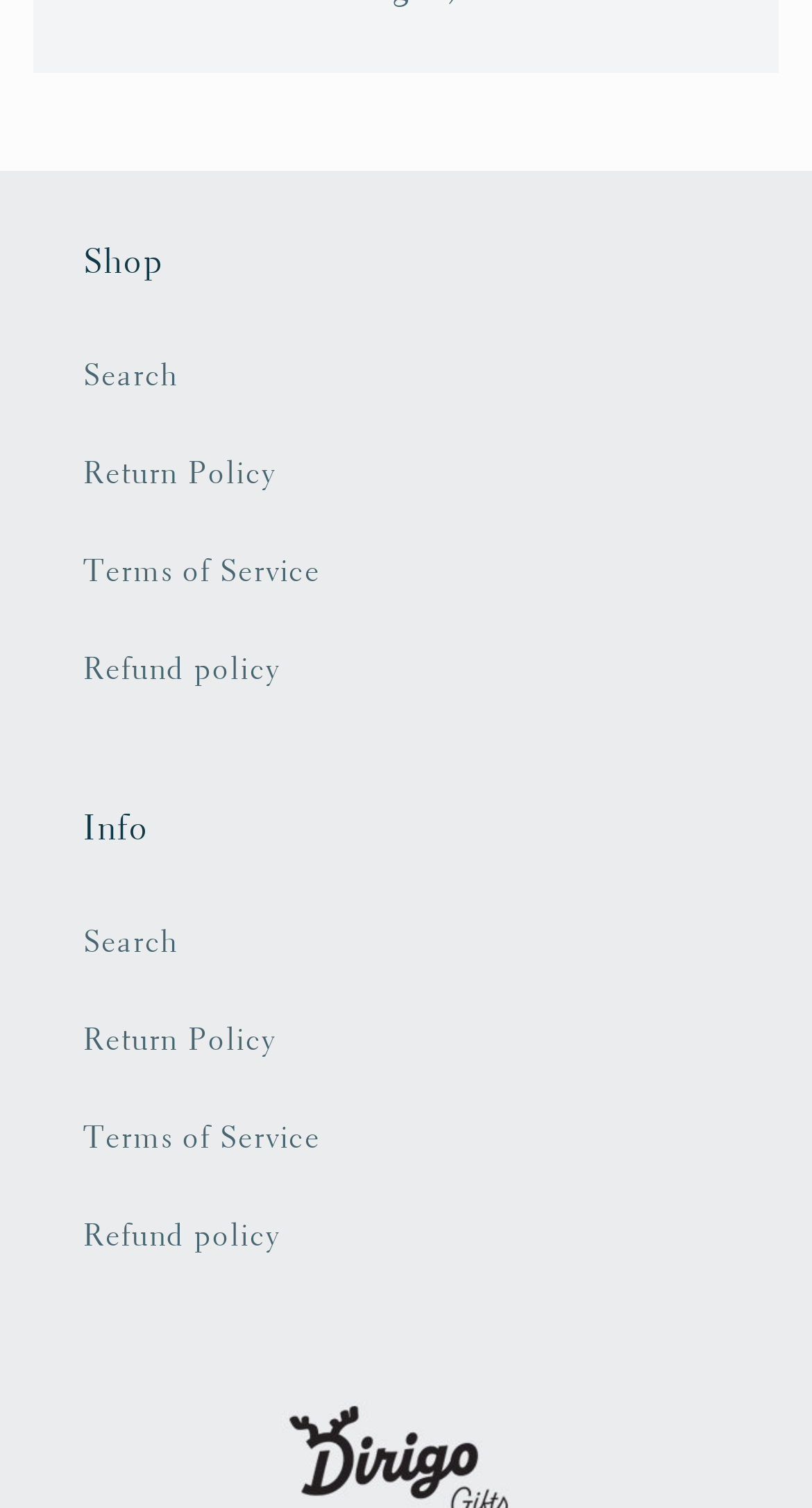Please find the bounding box coordinates (top-left x, top-left y, bottom-right x, bottom-right y) in the screenshot for the UI element described as follows: Search

[0.103, 0.217, 0.897, 0.282]